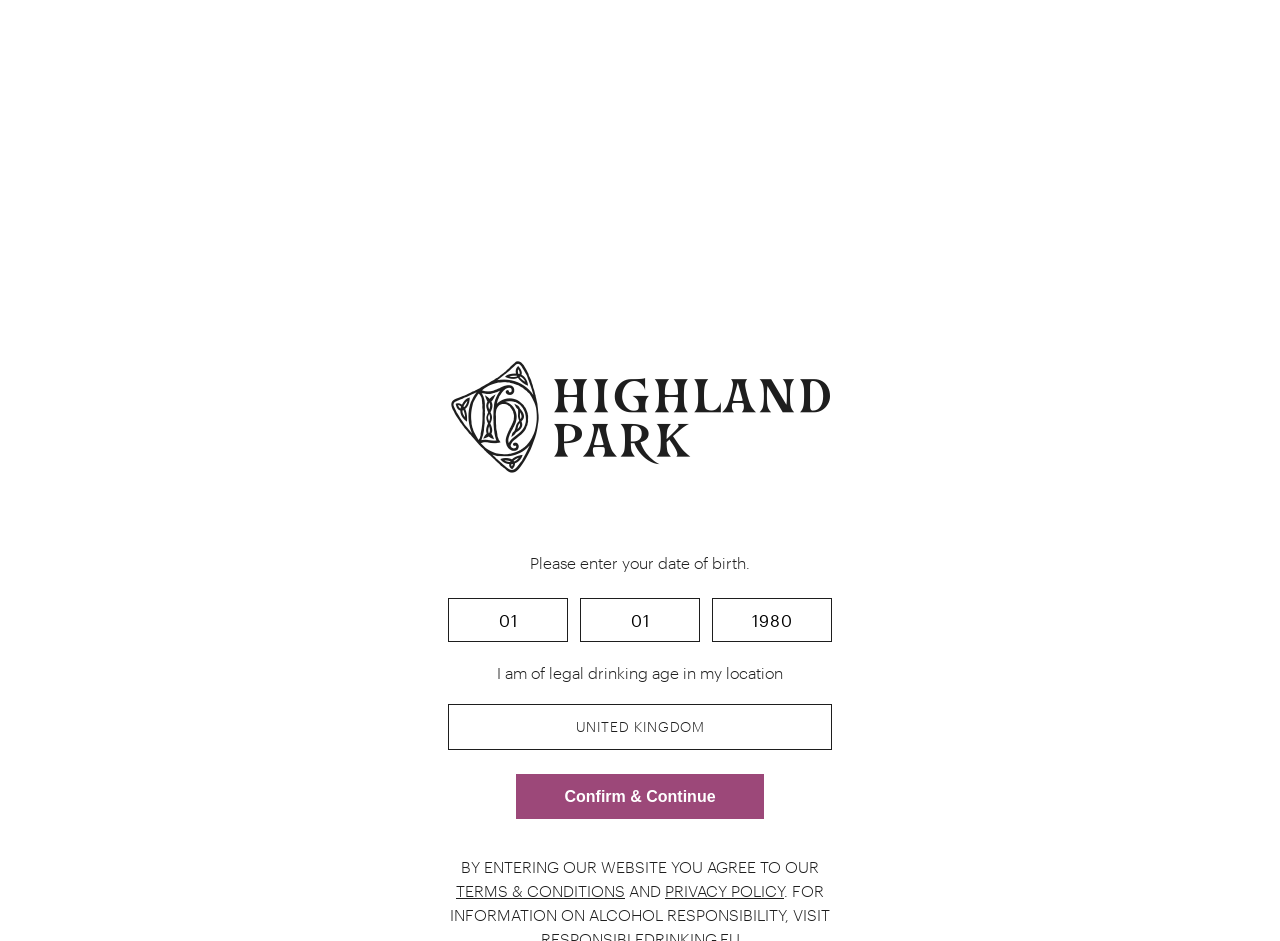What is the country mentioned on the webpage?
Refer to the image and offer an in-depth and detailed answer to the question.

The text 'UNITED KINGDOM' is explicitly mentioned on the webpage, indicating that this country is relevant to the content or purpose of the webpage.